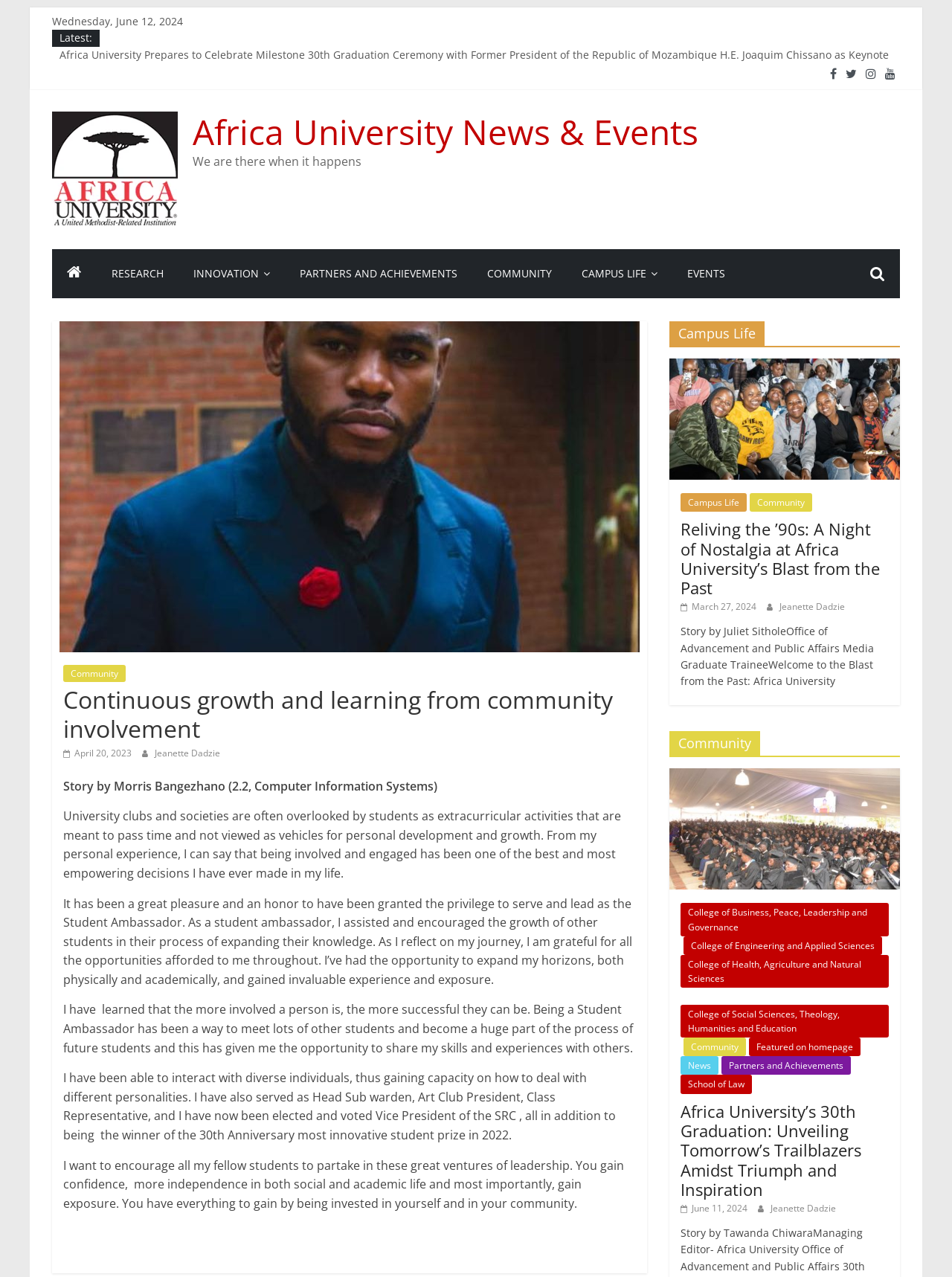Determine the bounding box coordinates of the target area to click to execute the following instruction: "Read the 'Africa University’s 30th Graduation: Unveiling Tomorrow’s Trailblazers Amidst Triumph and Inspiration' news."

[0.715, 0.861, 0.905, 0.94]